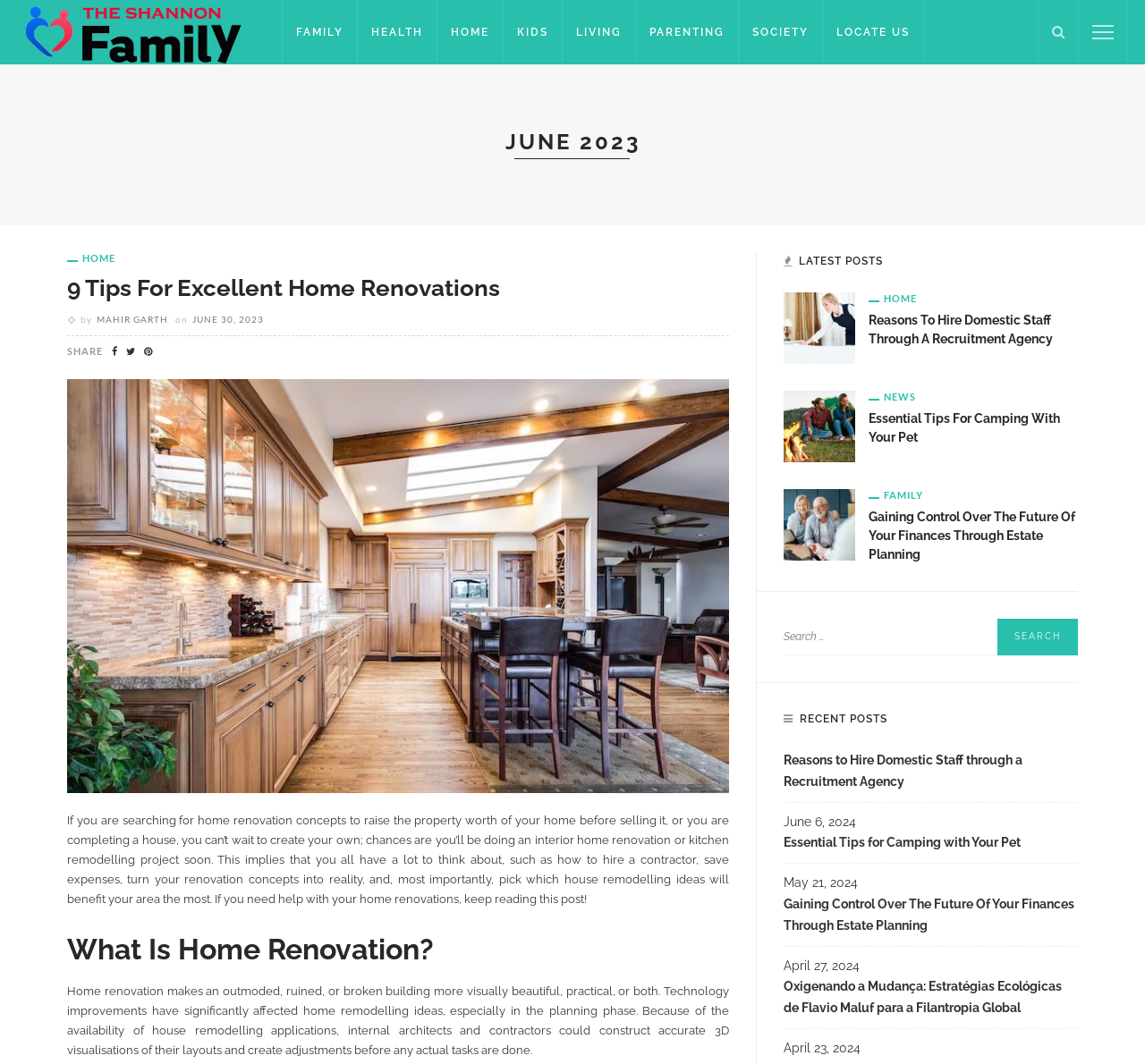Provide a one-word or brief phrase answer to the question:
What is the date of the post 'Gaining Control Over The Future Of Your Finances Through Estate Planning'?

June 30, 2023